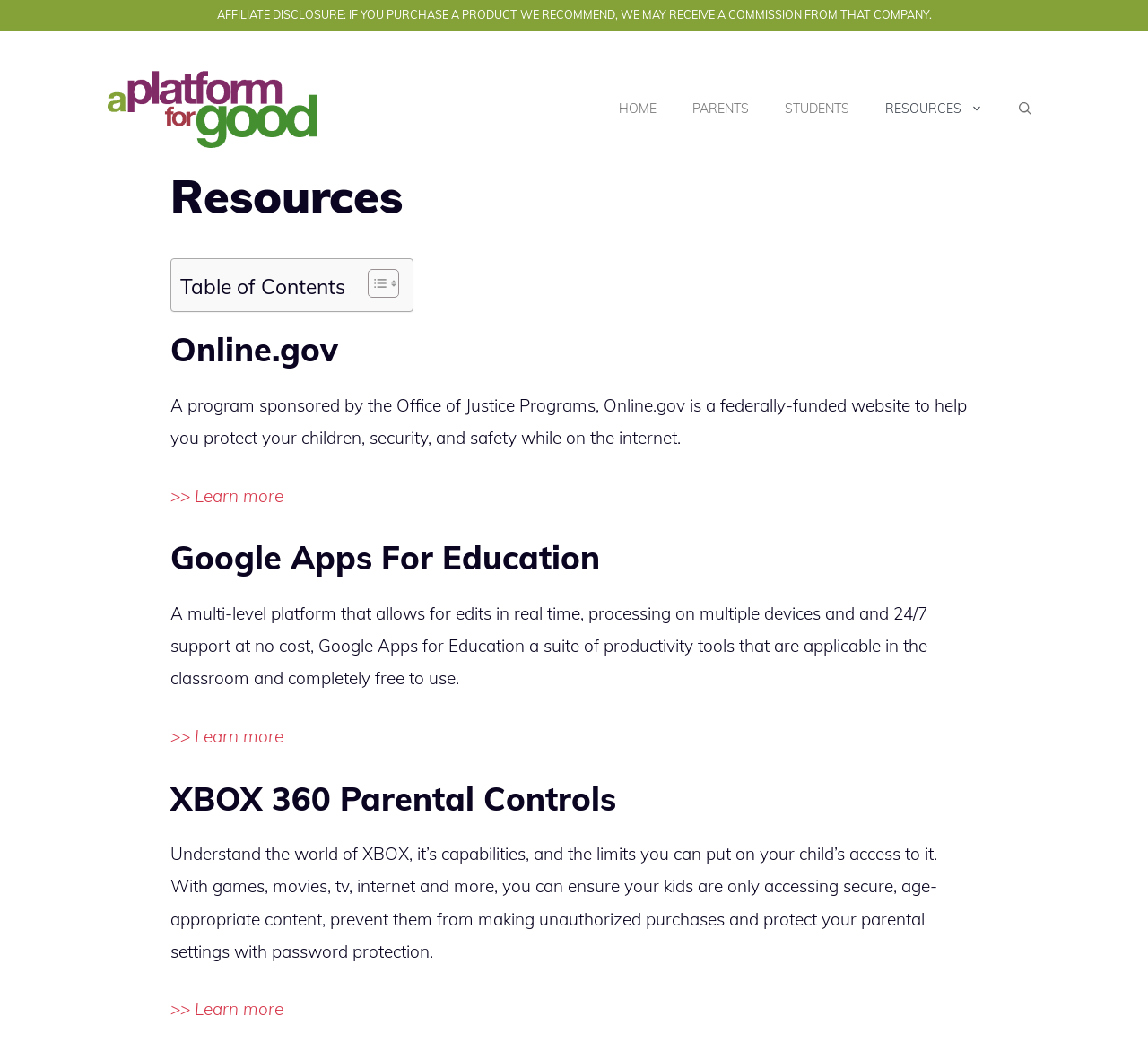How many main sections are in the primary navigation?
Using the image, answer in one word or phrase.

5